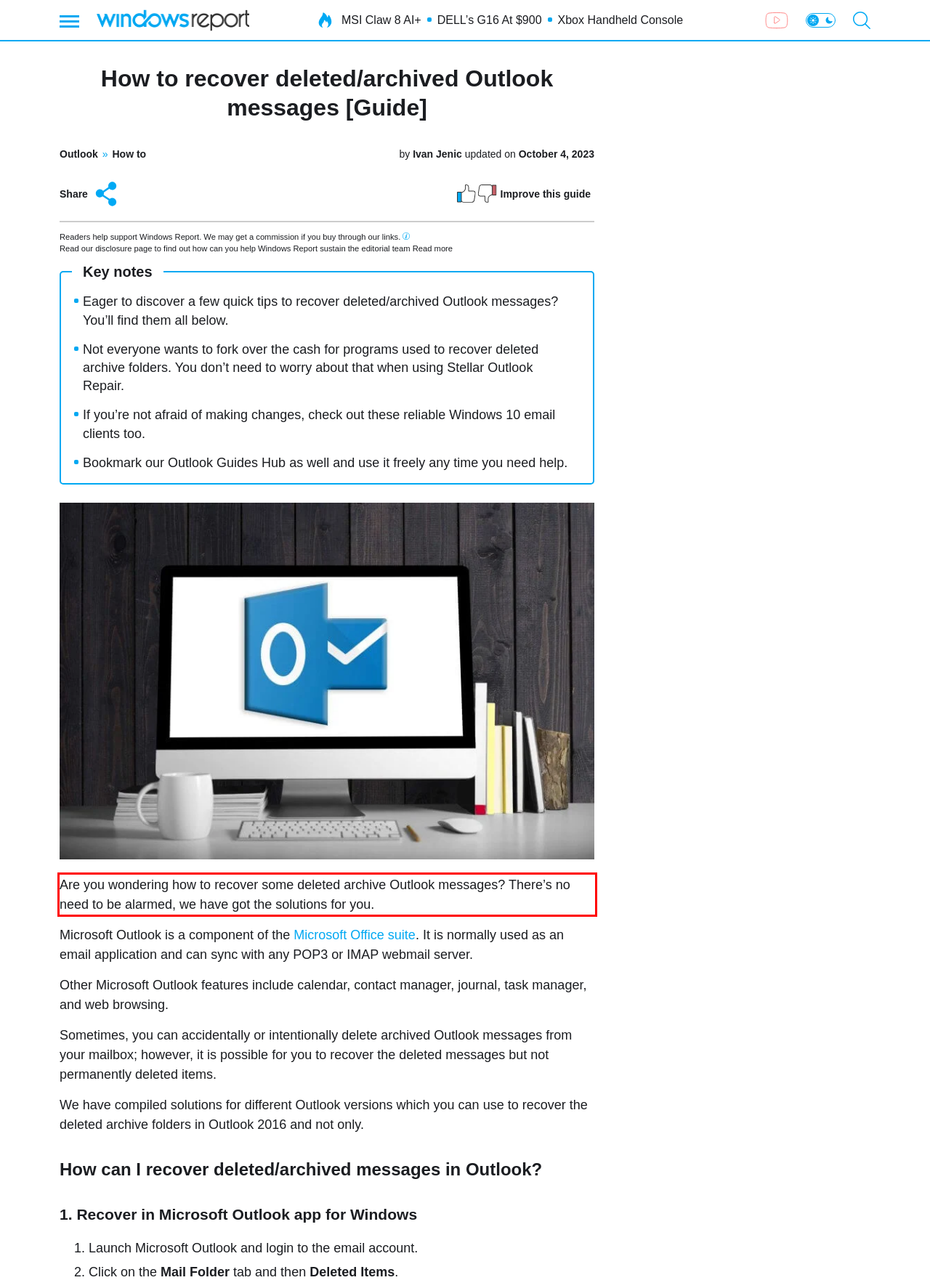Examine the webpage screenshot, find the red bounding box, and extract the text content within this marked area.

Are you wondering how to recover some deleted archive Outlook messages? There’s no need to be alarmed, we have got the solutions for you.